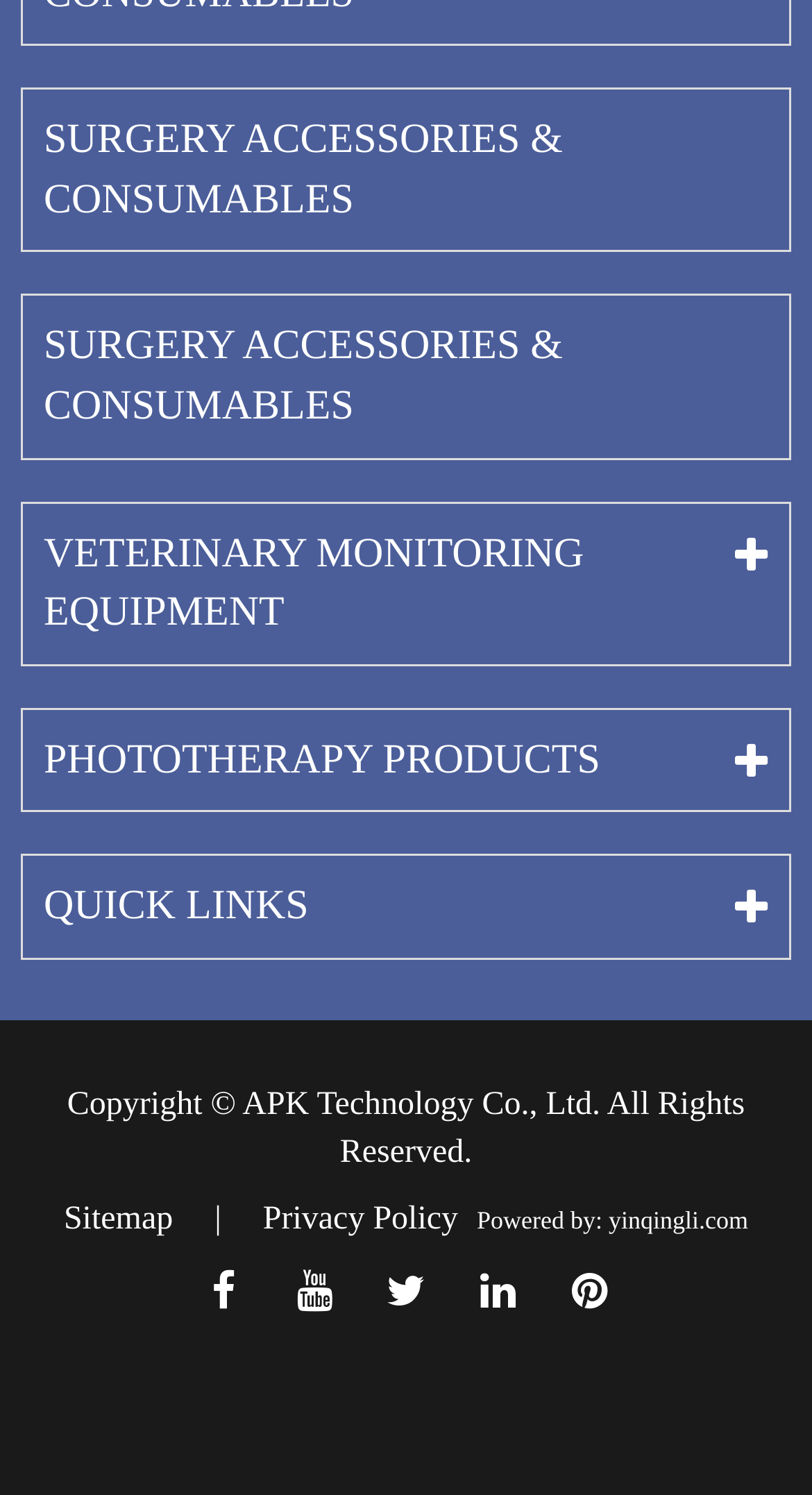Please answer the following question using a single word or phrase: 
What is the website powered by?

yinqingli.com